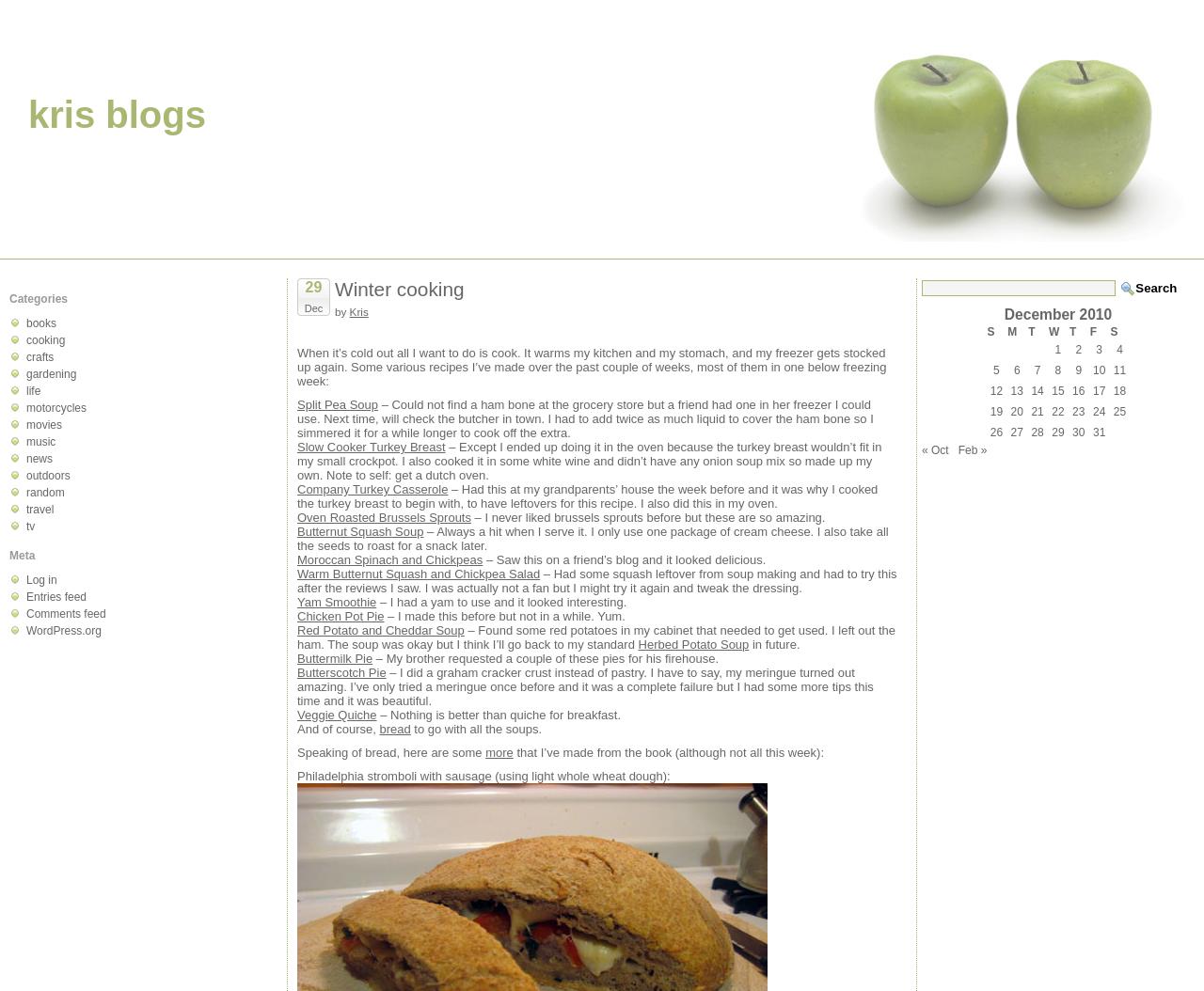Locate the bounding box for the described UI element: "Moroccan Spinach and Chickpeas". Ensure the coordinates are four float numbers between 0 and 1, formatted as [left, top, right, bottom].

[0.247, 0.558, 0.401, 0.572]